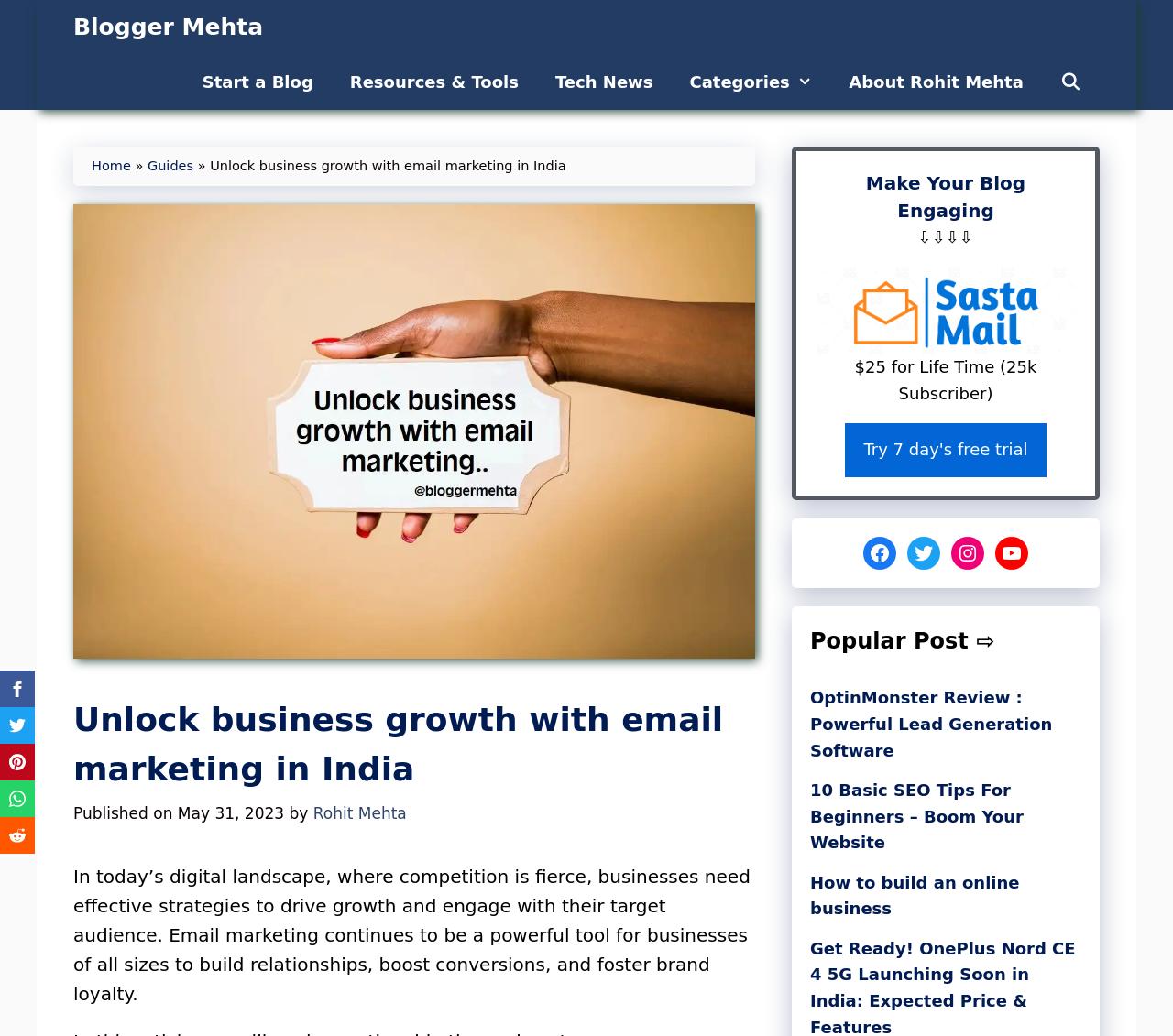Please analyze the image and provide a thorough answer to the question:
How many popular posts are listed in the webpage?

I counted the number of popular posts listed in the webpage, which are 'OptinMonster Review : Powerful Lead Generation Software', '10 Basic SEO Tips For Beginners – Boom Your Website', and 'How to build an online business', and found that there are 3 posts.